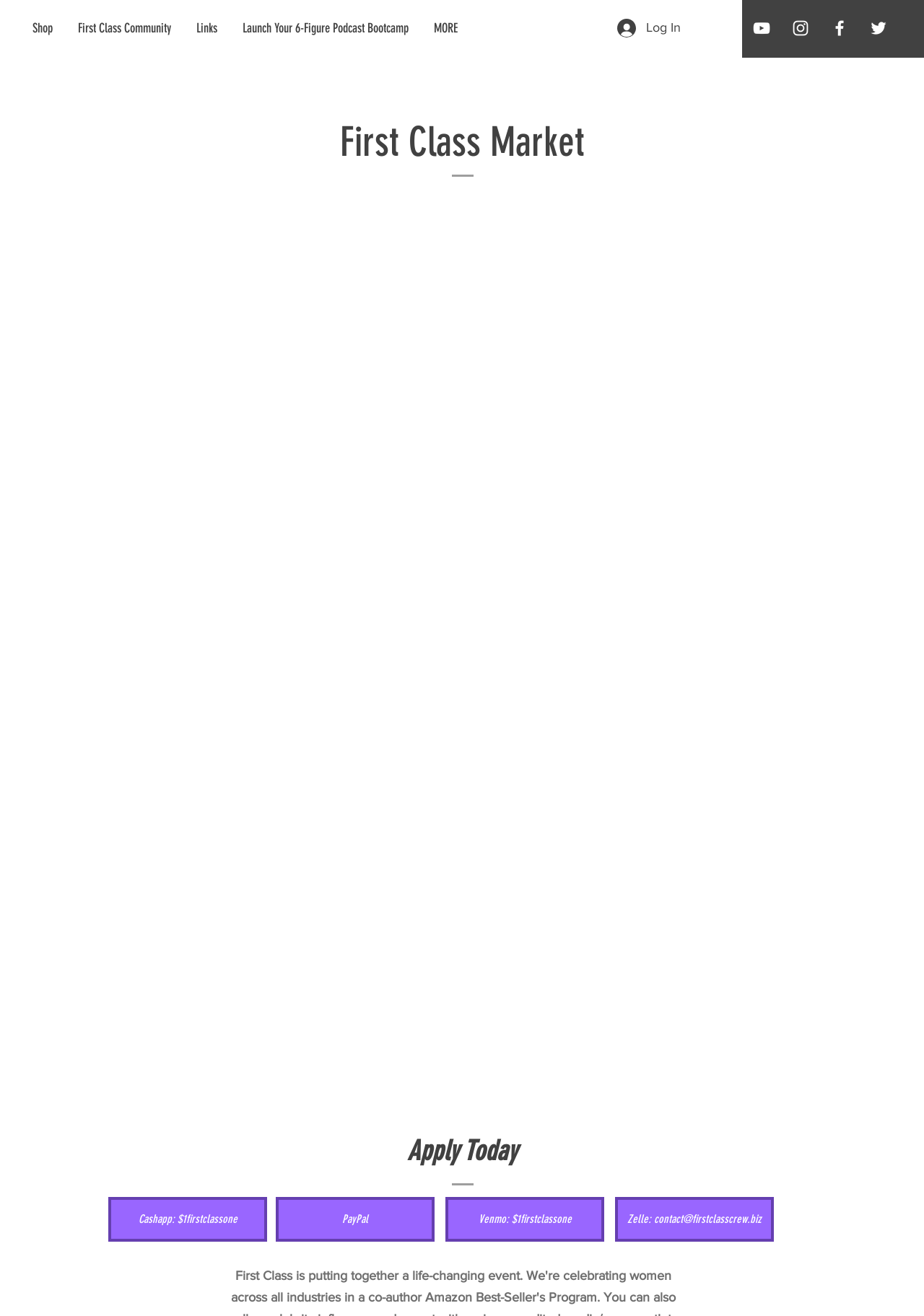Generate the title text from the webpage.

First Class Market